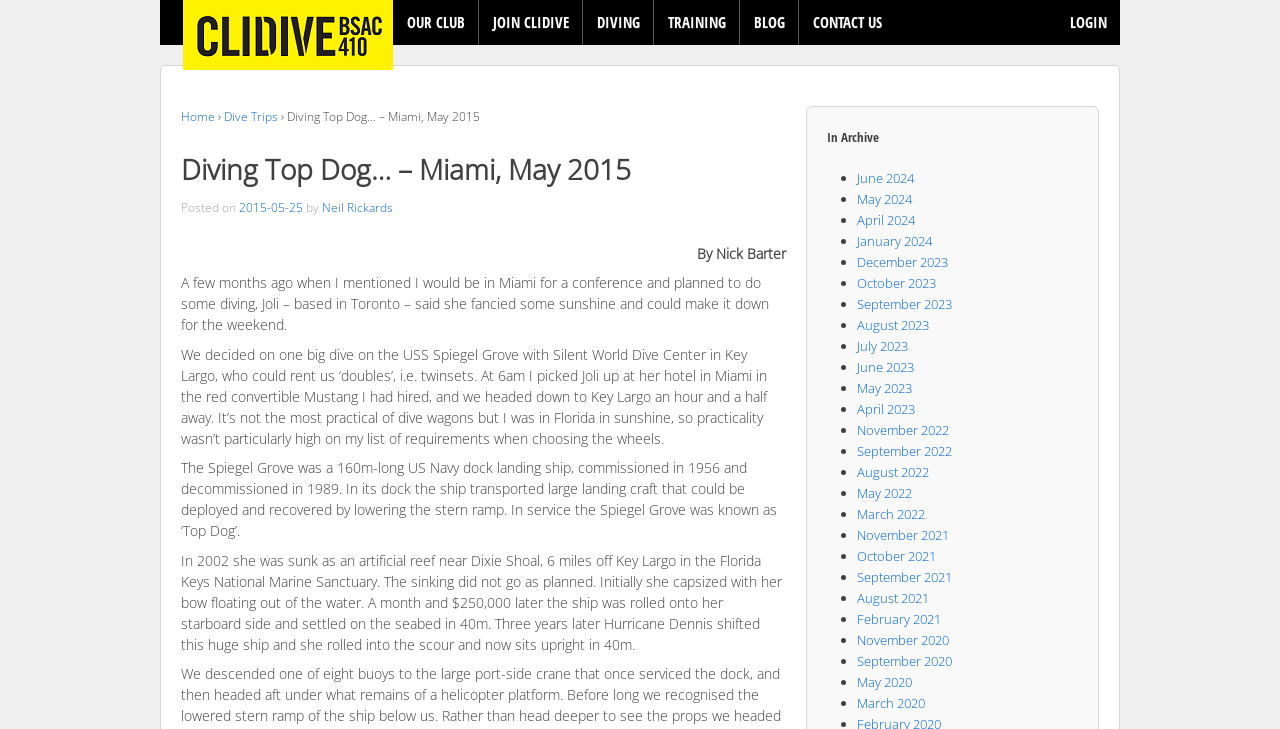Can you extract the primary headline text from the webpage?

Diving Top Dog… – Miami, May 2015